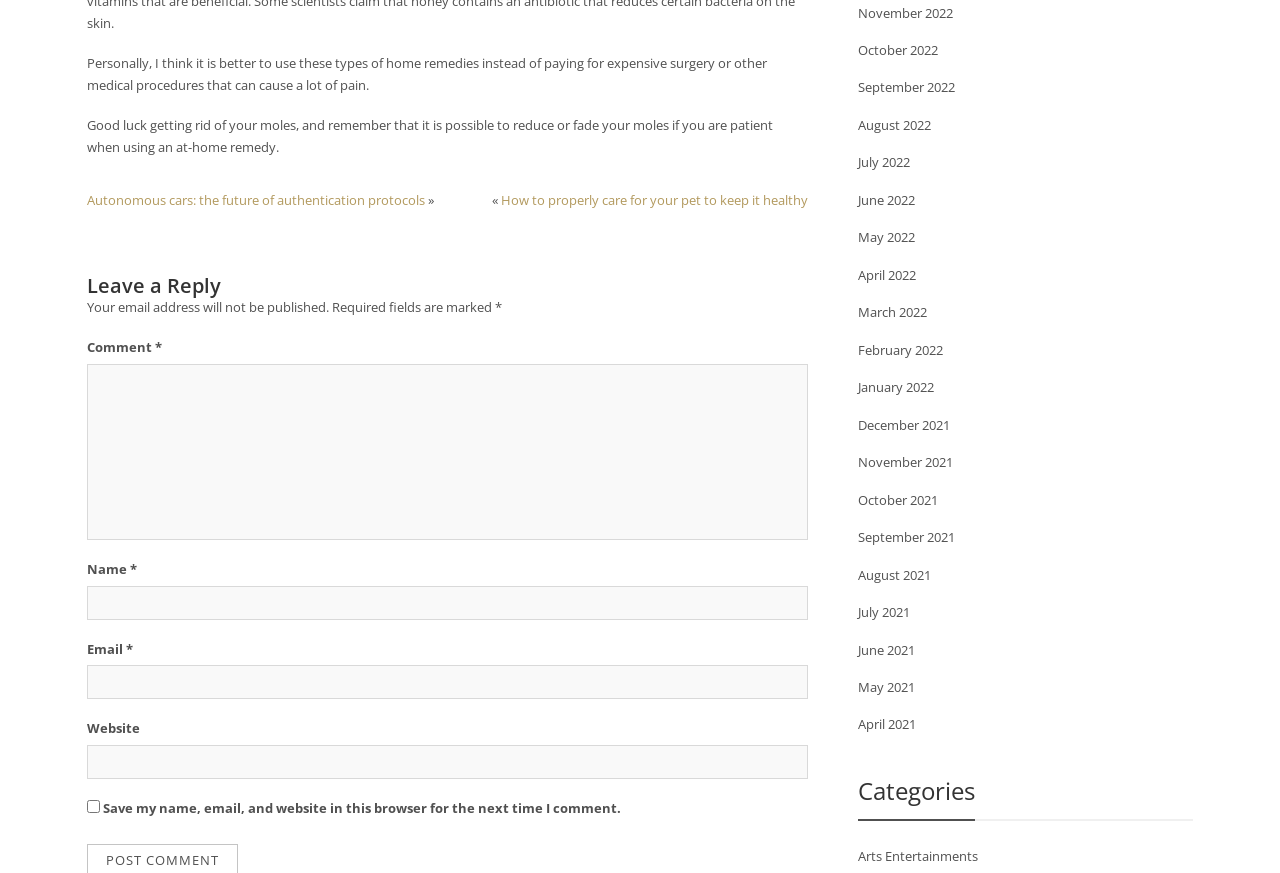Please find the bounding box coordinates for the clickable element needed to perform this instruction: "View posts from November 2022".

[0.67, 0.004, 0.744, 0.025]